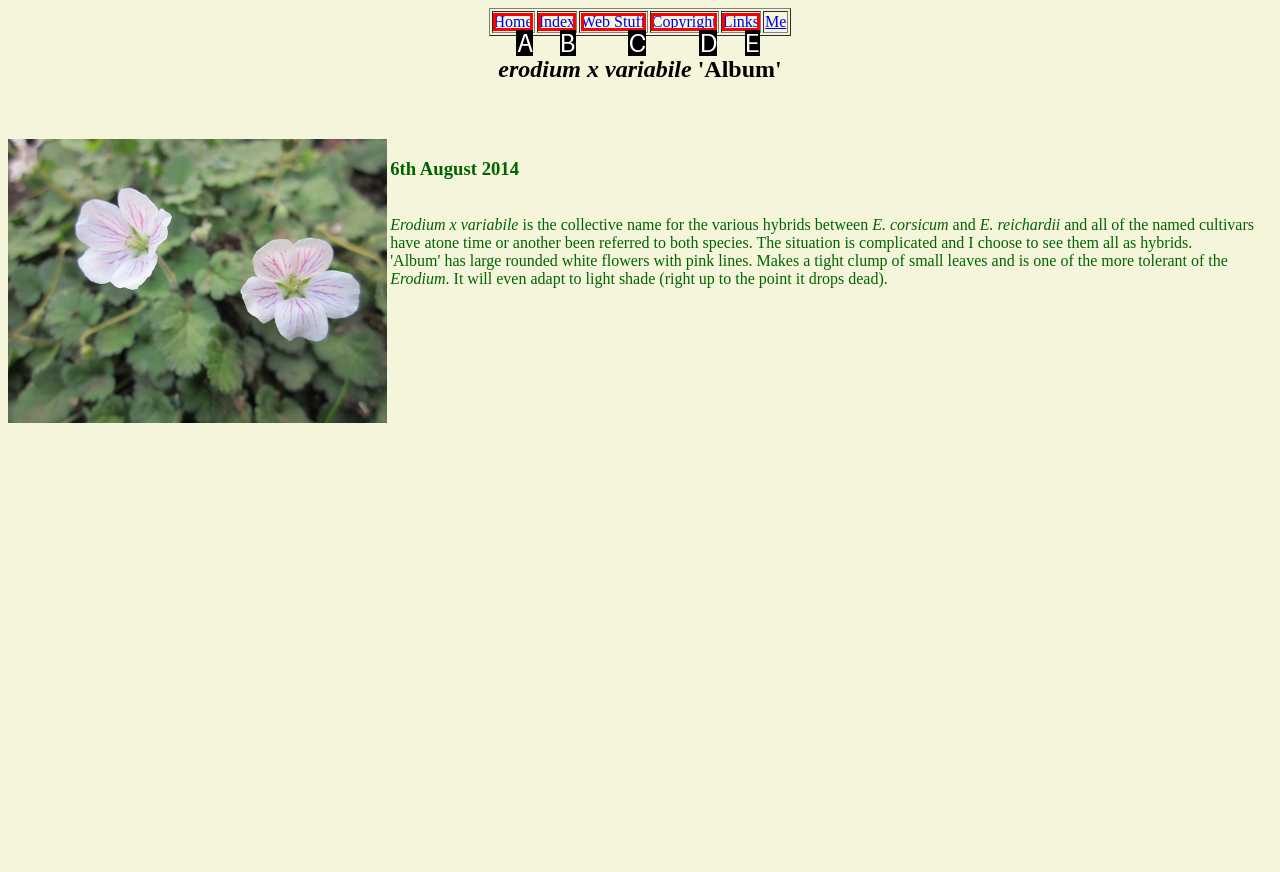Based on the description: Home, select the HTML element that best fits. Reply with the letter of the correct choice from the options given.

A